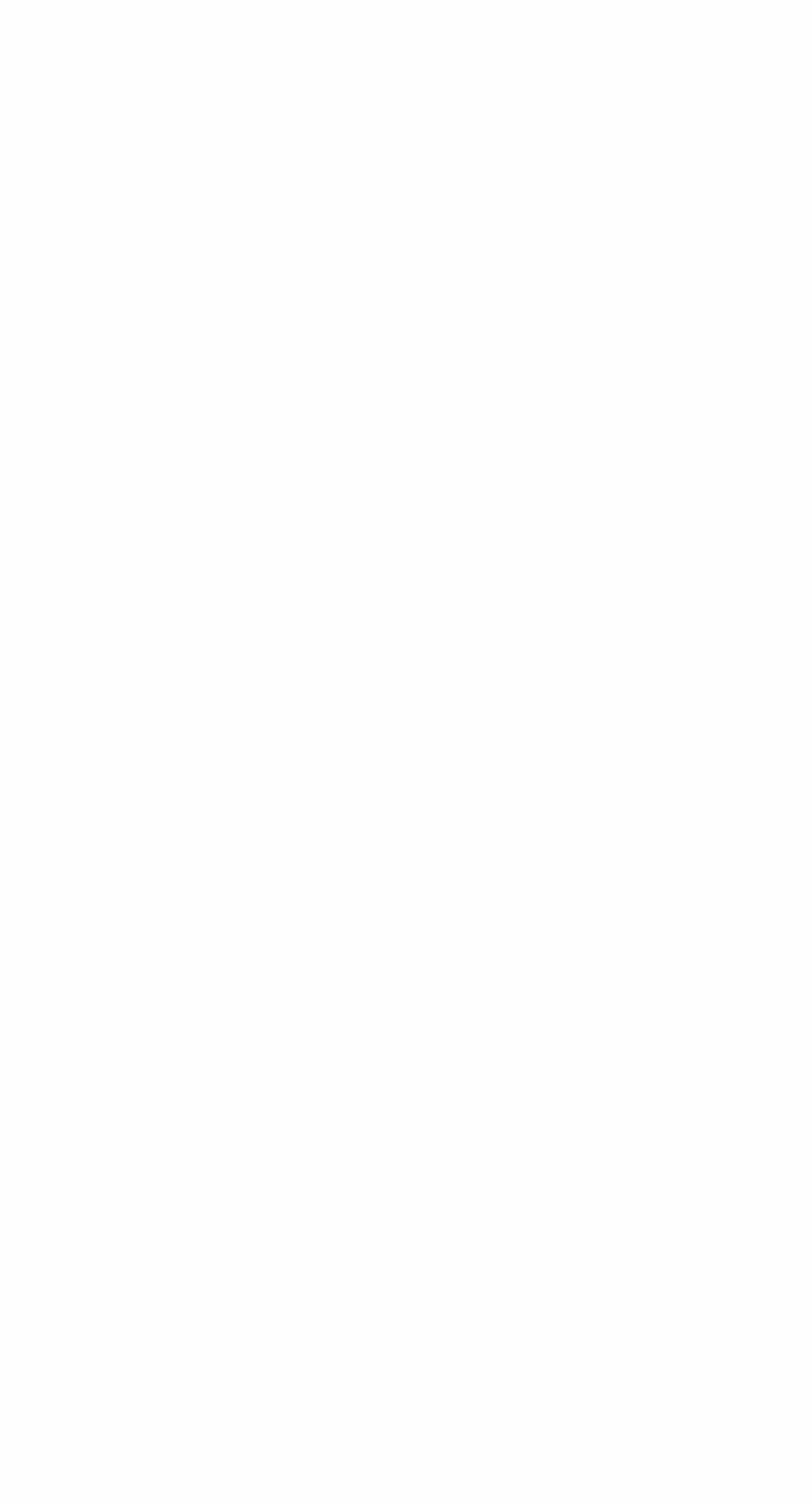Can you find the bounding box coordinates for the UI element given this description: "name="FNAME" placeholder="First name""? Provide the coordinates as four float numbers between 0 and 1: [left, top, right, bottom].

[0.046, 0.776, 0.61, 0.842]